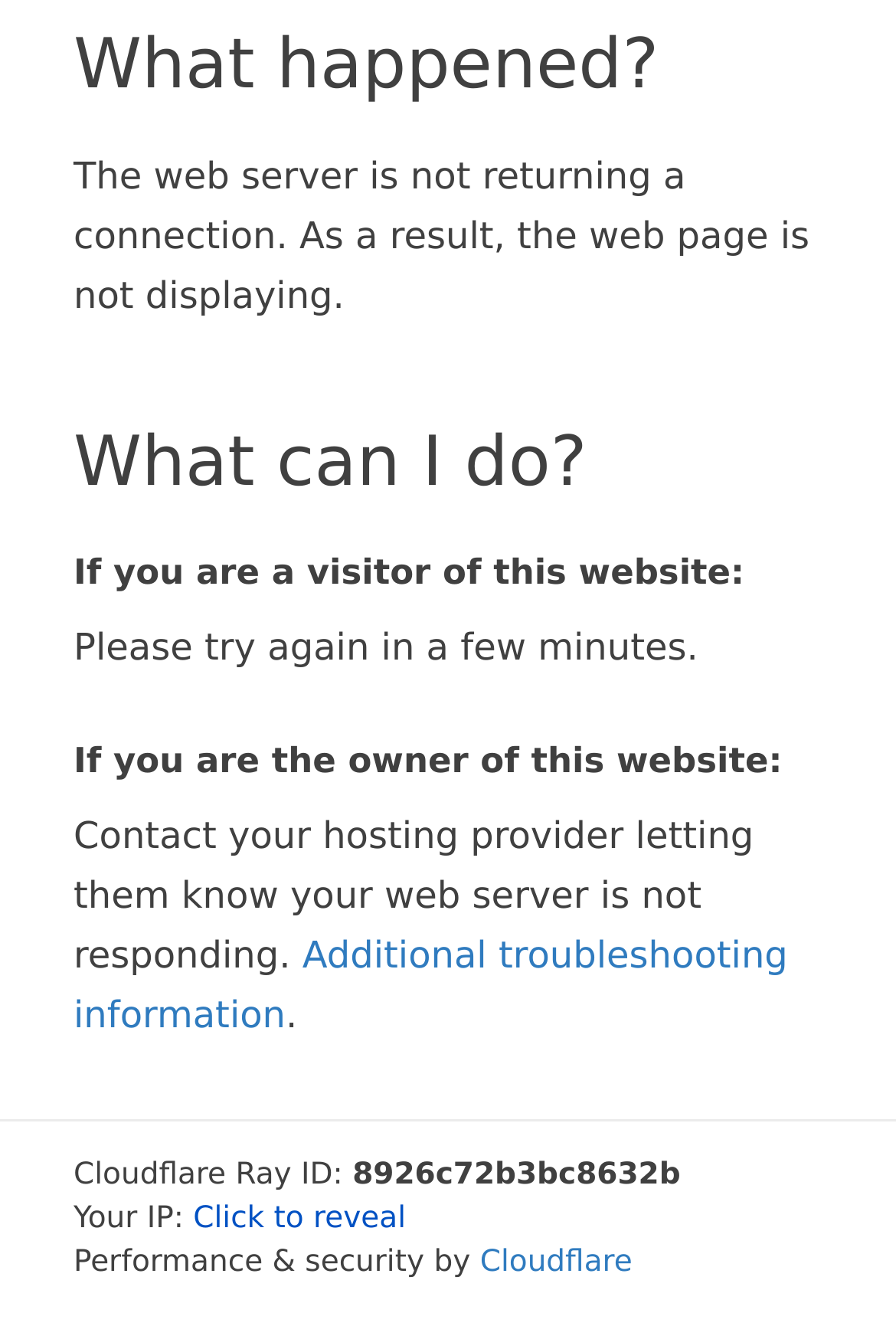Identify the bounding box for the UI element that is described as follows: "Click to reveal".

[0.216, 0.907, 0.453, 0.933]